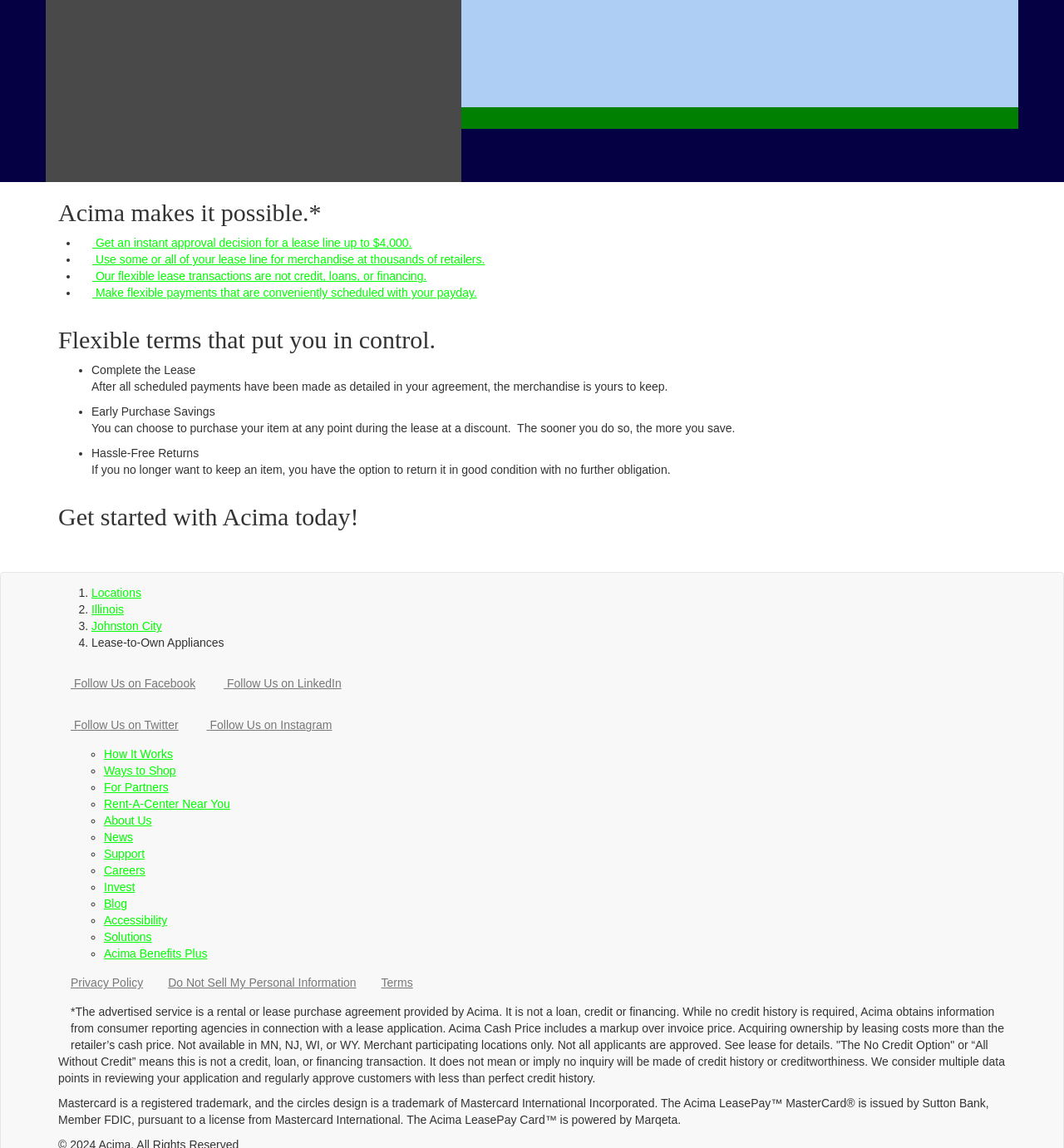Given the element description How It Works, specify the bounding box coordinates of the corresponding UI element in the format (top-left x, top-left y, bottom-right x, bottom-right y). All values must be between 0 and 1.

[0.098, 0.651, 0.162, 0.663]